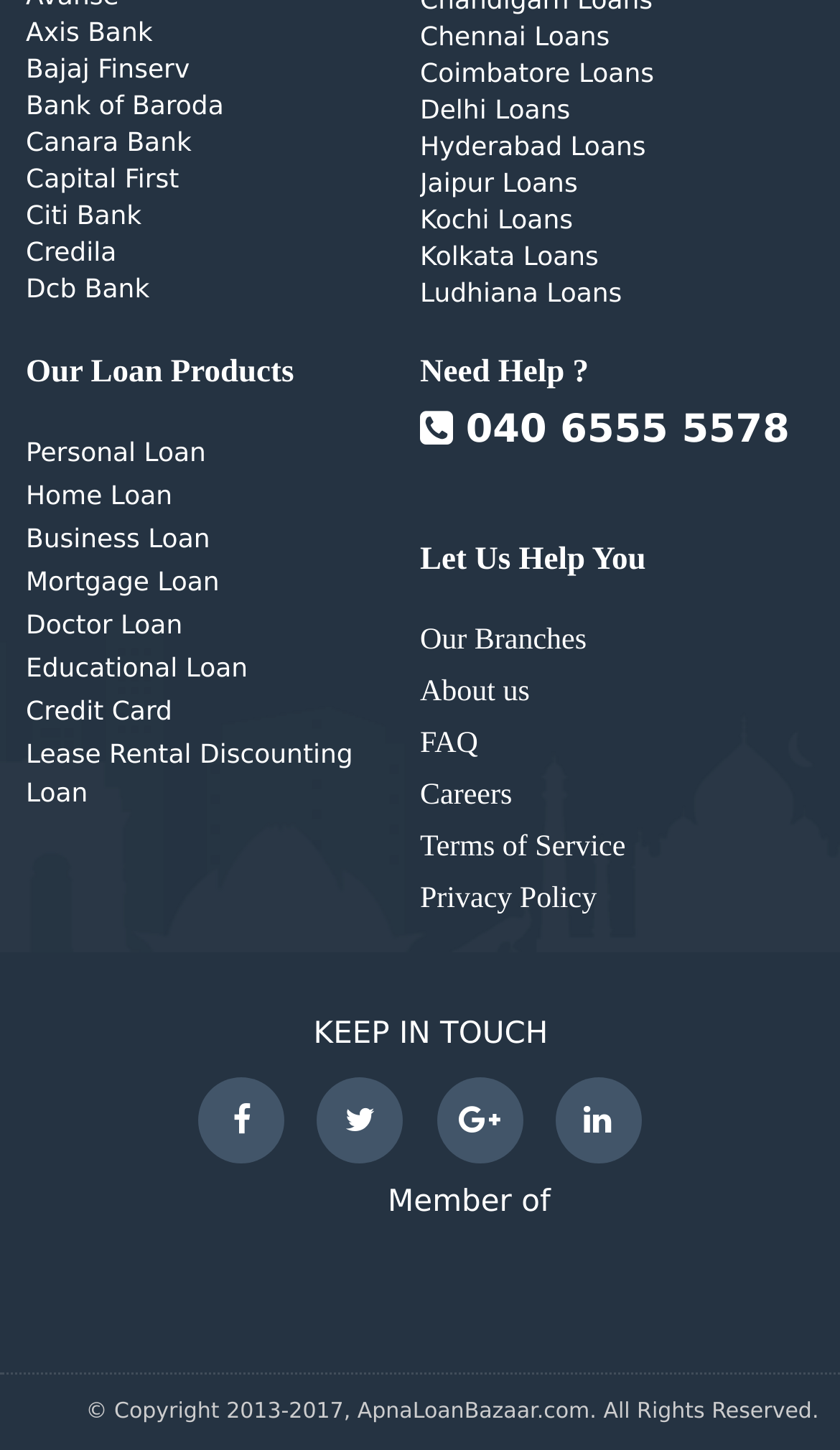Using the element description Eluru Loans, predict the bounding box coordinates for the UI element. Provide the coordinates in (top-left x, top-left y, bottom-right x, bottom-right y) format with values ranging from 0 to 1.

[0.5, 0.772, 0.679, 0.793]